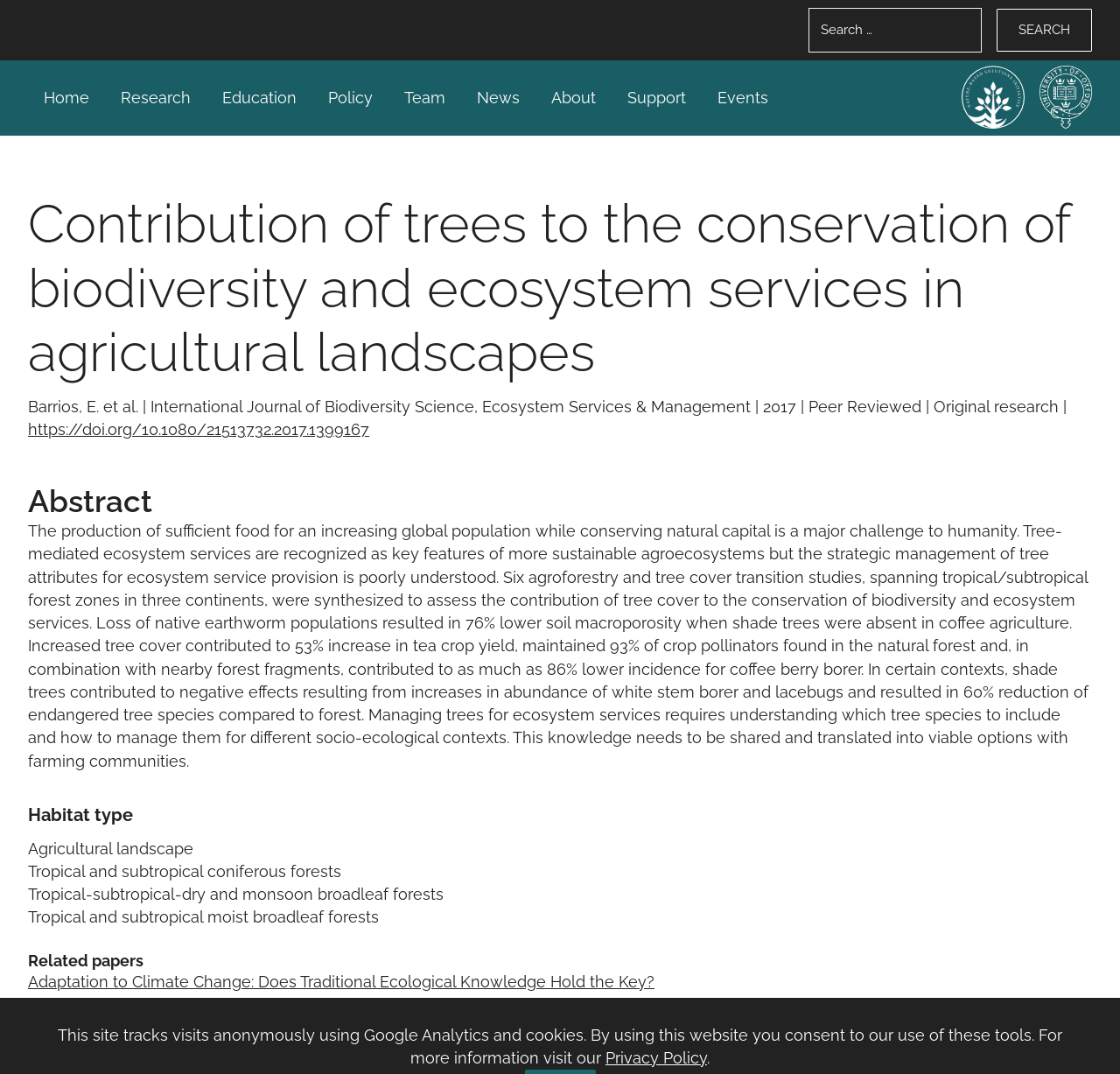Identify the coordinates of the bounding box for the element that must be clicked to accomplish the instruction: "Read the abstract".

[0.025, 0.45, 0.975, 0.484]